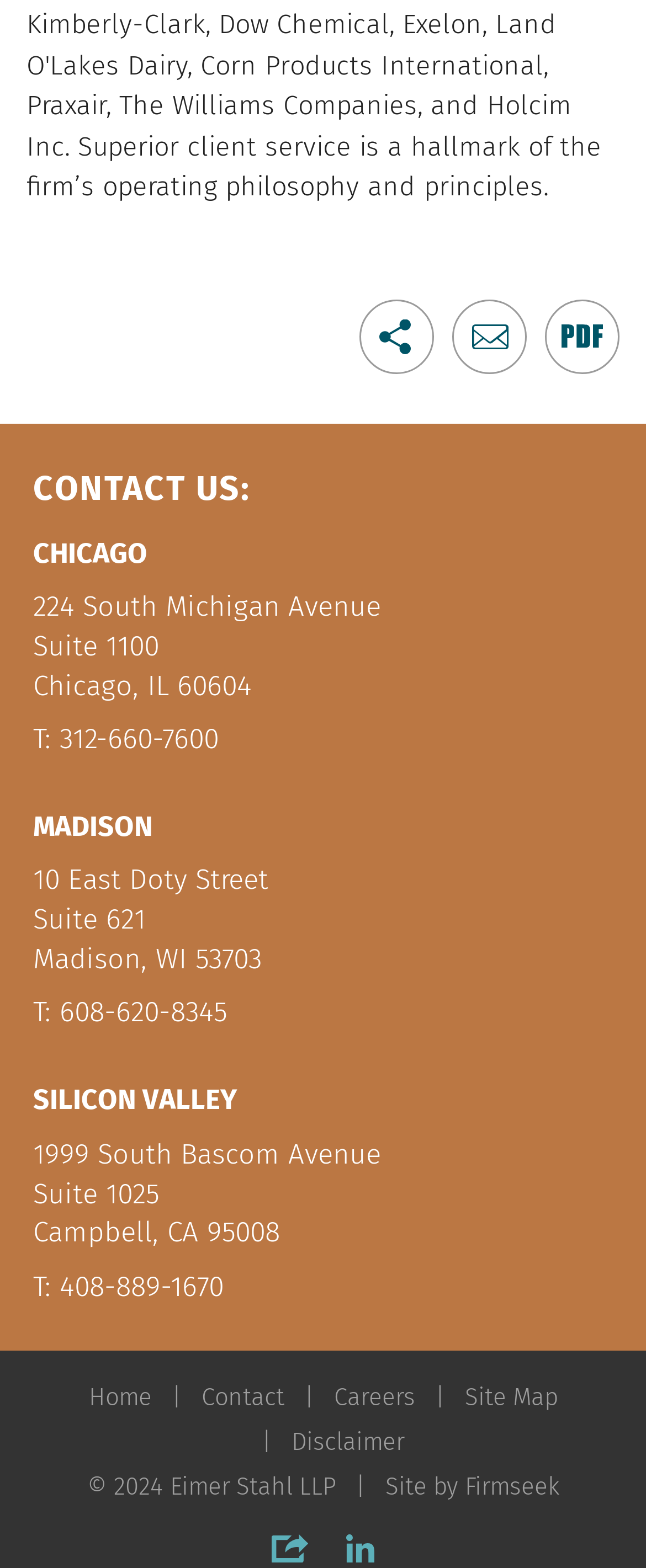Identify the bounding box coordinates for the UI element described as follows: "Contact". Ensure the coordinates are four float numbers between 0 and 1, formatted as [left, top, right, bottom].

[0.312, 0.88, 0.44, 0.904]